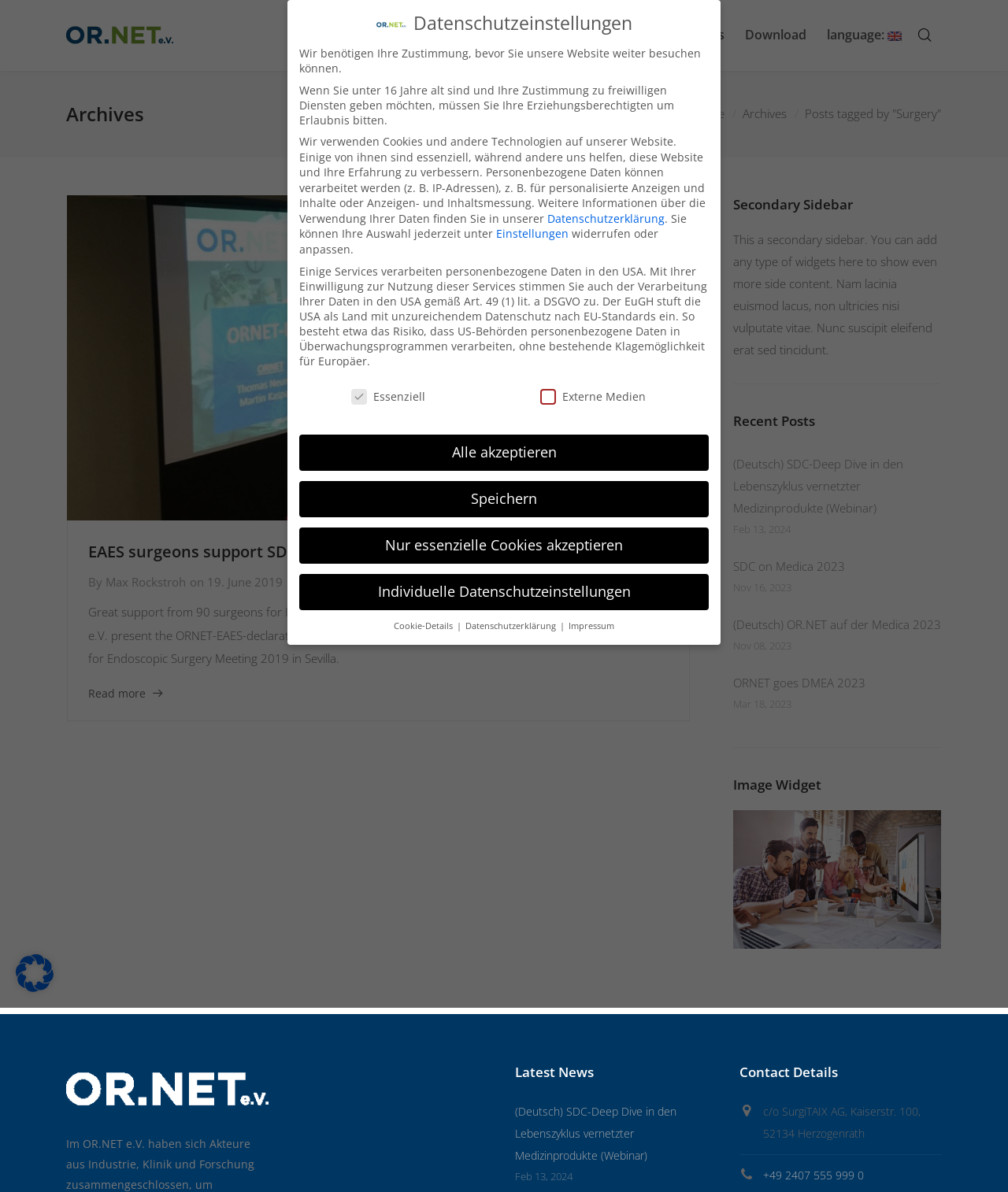Bounding box coordinates are given in the format (top-left x, top-left y, bottom-right x, bottom-right y). All values should be floating point numbers between 0 and 1. Provide the bounding box coordinate for the UI element described as: EAES surgeons support SDC

[0.088, 0.454, 0.295, 0.472]